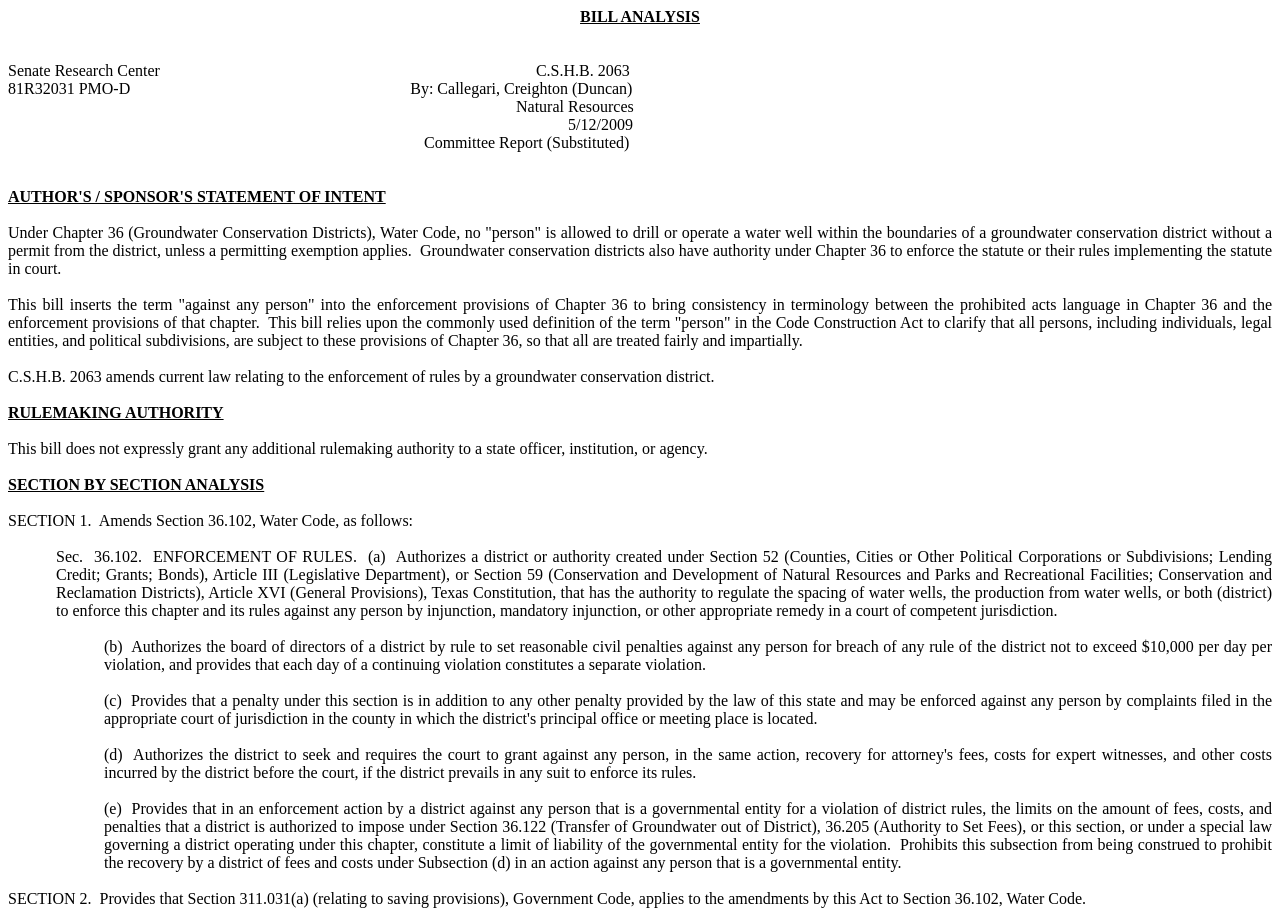Create a detailed summary of all the visual and textual information on the webpage.

This webpage appears to be a bill analysis report, specifically for 81(R) HB 2063, Senate Committee Report version. At the top of the page, there is a heading "BILL ANALYSIS" followed by a brief description of the bill, including the bill number and version.

Below the heading, there is a section that provides information about the bill, including the sponsor, committee, and date. This section is divided into several lines, with each line containing specific information about the bill.

The main content of the page is a detailed analysis of the bill, which is divided into several sections. The first section explains the purpose of the bill, which is to amend the enforcement provisions of Chapter 36 of the Water Code to bring consistency in terminology between the prohibited acts language and the enforcement provisions.

The next section provides a section-by-section analysis of the bill, which includes explanations of the amendments made to Section 36.102 of the Water Code. This section is further divided into subsections, each explaining a specific amendment made to the section.

Throughout the page, there are several blocks of text that provide detailed explanations of the bill's provisions, including the enforcement of rules by a groundwater conservation district, rulemaking authority, and section-by-section analysis.

Overall, the webpage provides a detailed and technical analysis of the bill, including its purpose, provisions, and amendments made to the Water Code.